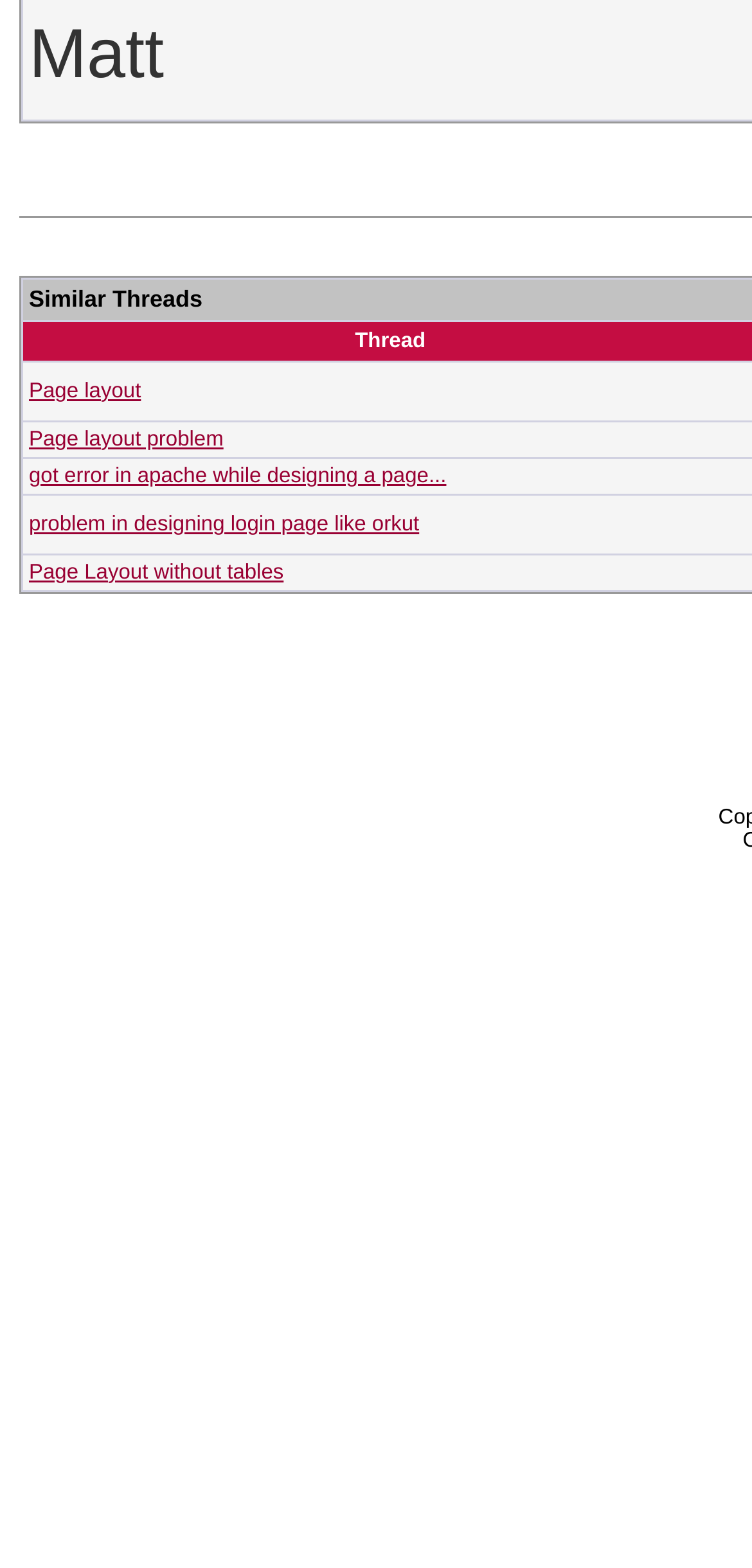Identify the bounding box for the UI element described as: "Page layout problem". Ensure the coordinates are four float numbers between 0 and 1, formatted as [left, top, right, bottom].

[0.038, 0.717, 0.297, 0.732]